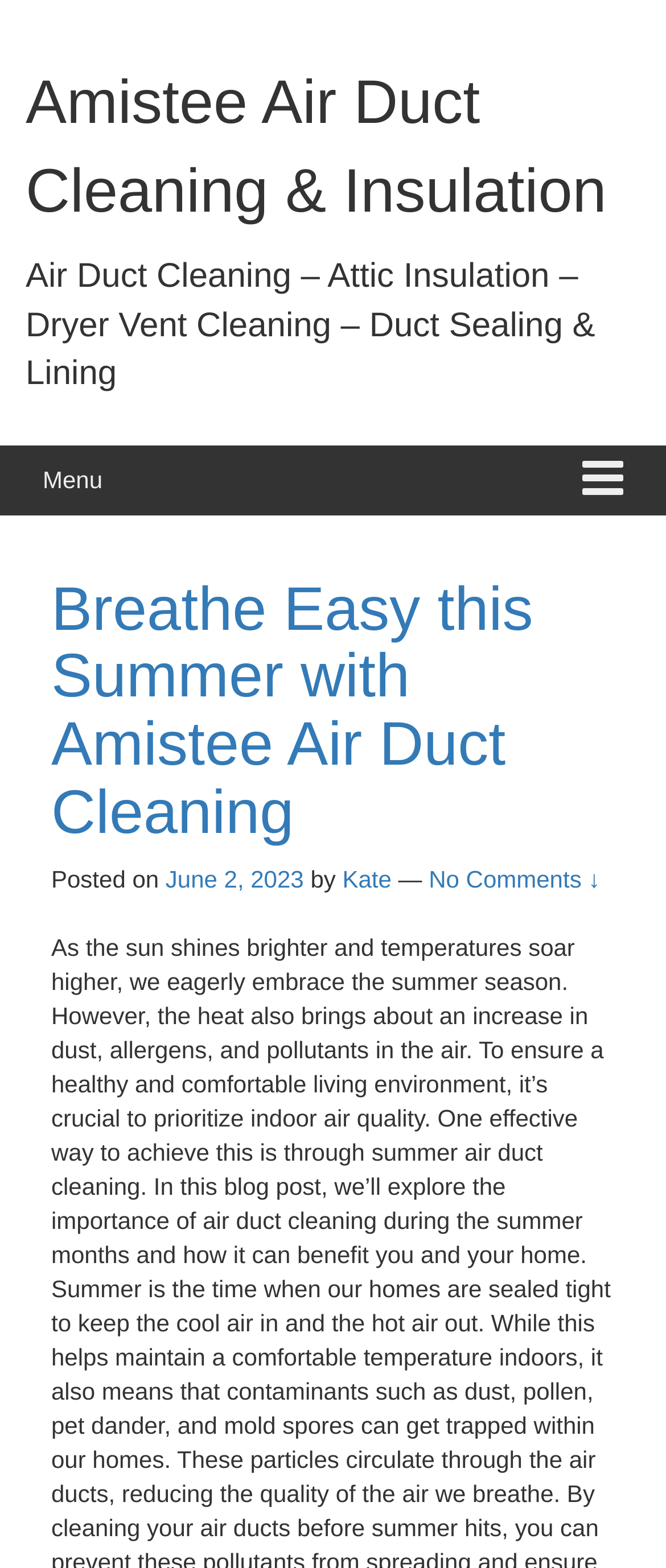Provide a single word or phrase answer to the question: 
What is the main topic of the blog post?

Summer air duct cleaning